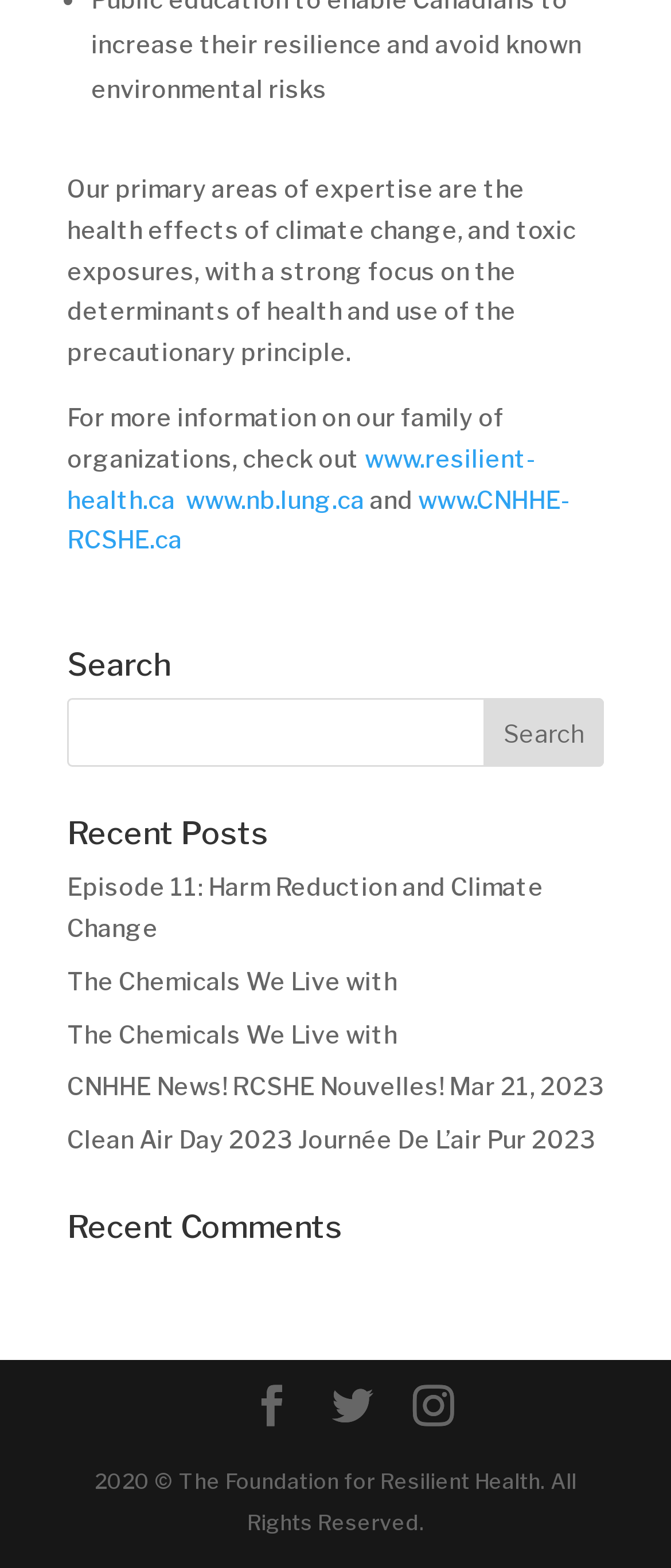Determine the bounding box coordinates of the section I need to click to execute the following instruction: "Search for something". Provide the coordinates as four float numbers between 0 and 1, i.e., [left, top, right, bottom].

[0.1, 0.445, 0.9, 0.489]